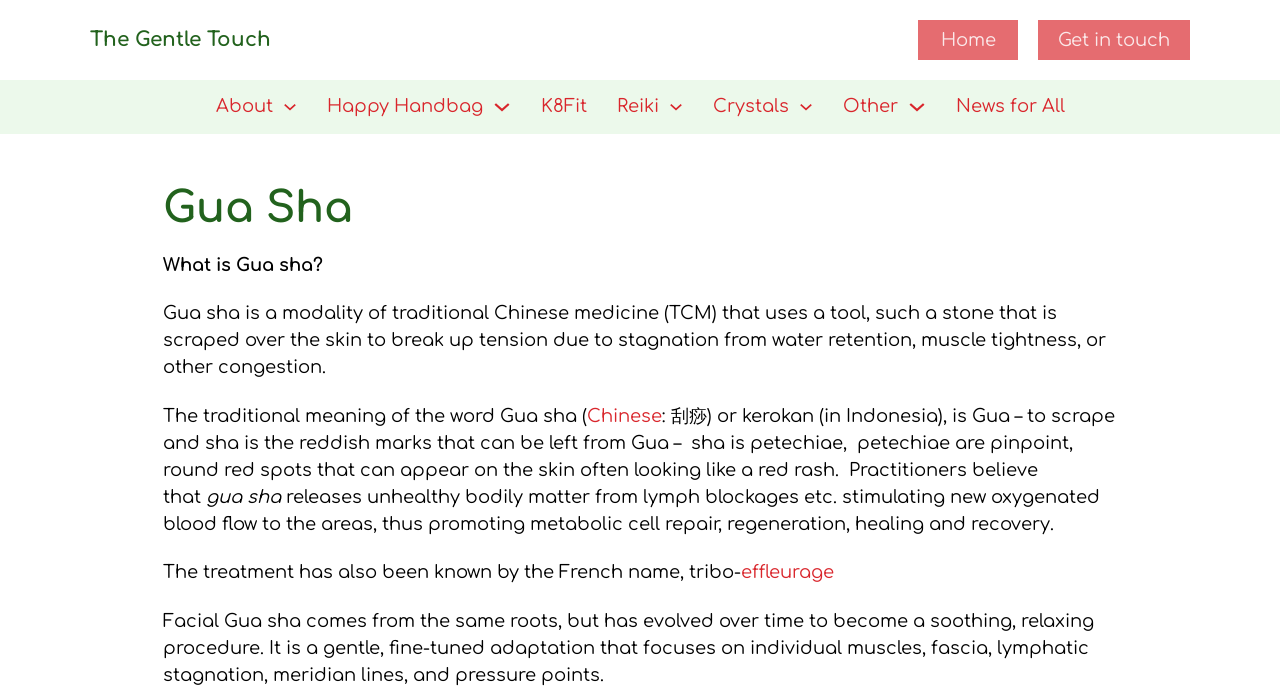Specify the bounding box coordinates (top-left x, top-left y, bottom-right x, bottom-right y) of the UI element in the screenshot that matches this description: Chinese

[0.459, 0.582, 0.517, 0.611]